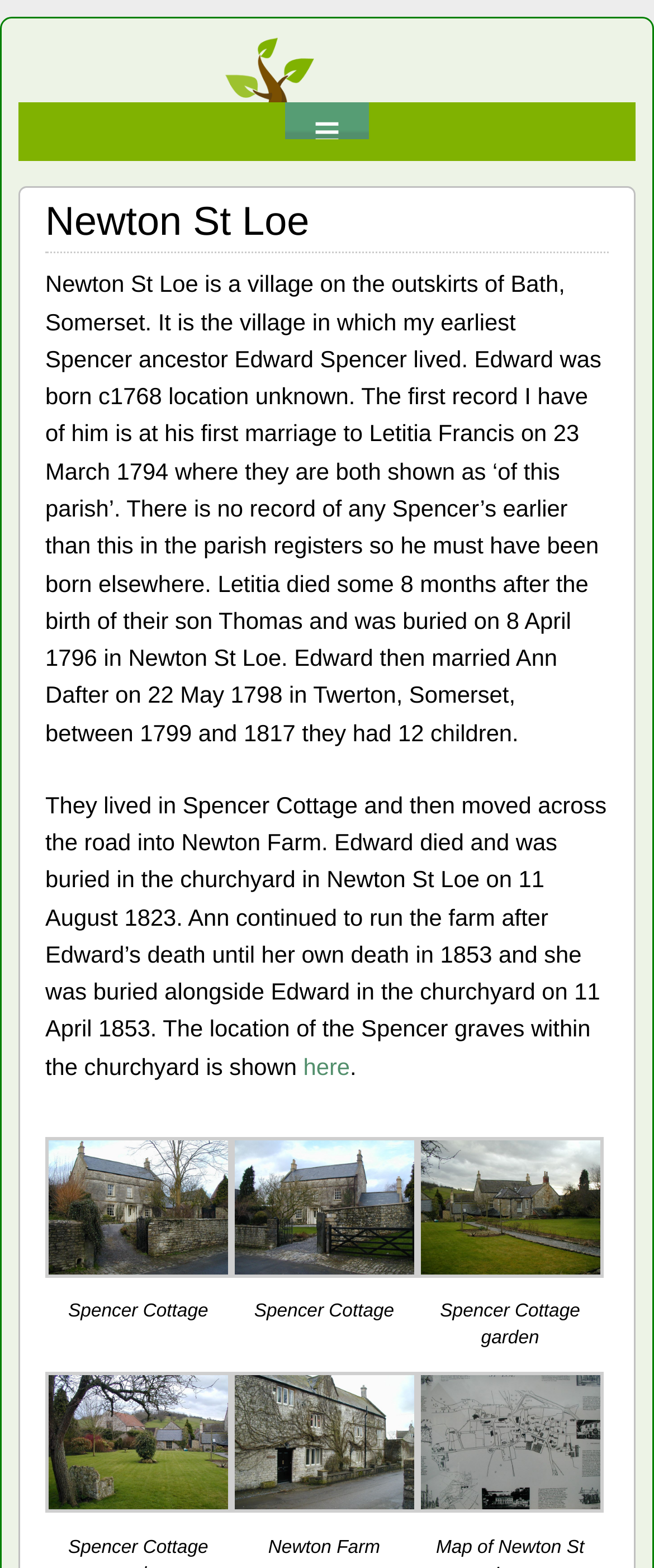What is the location of the Spencer graves?
Examine the image and give a concise answer in one word or a short phrase.

Churchyard in Newton St Loe